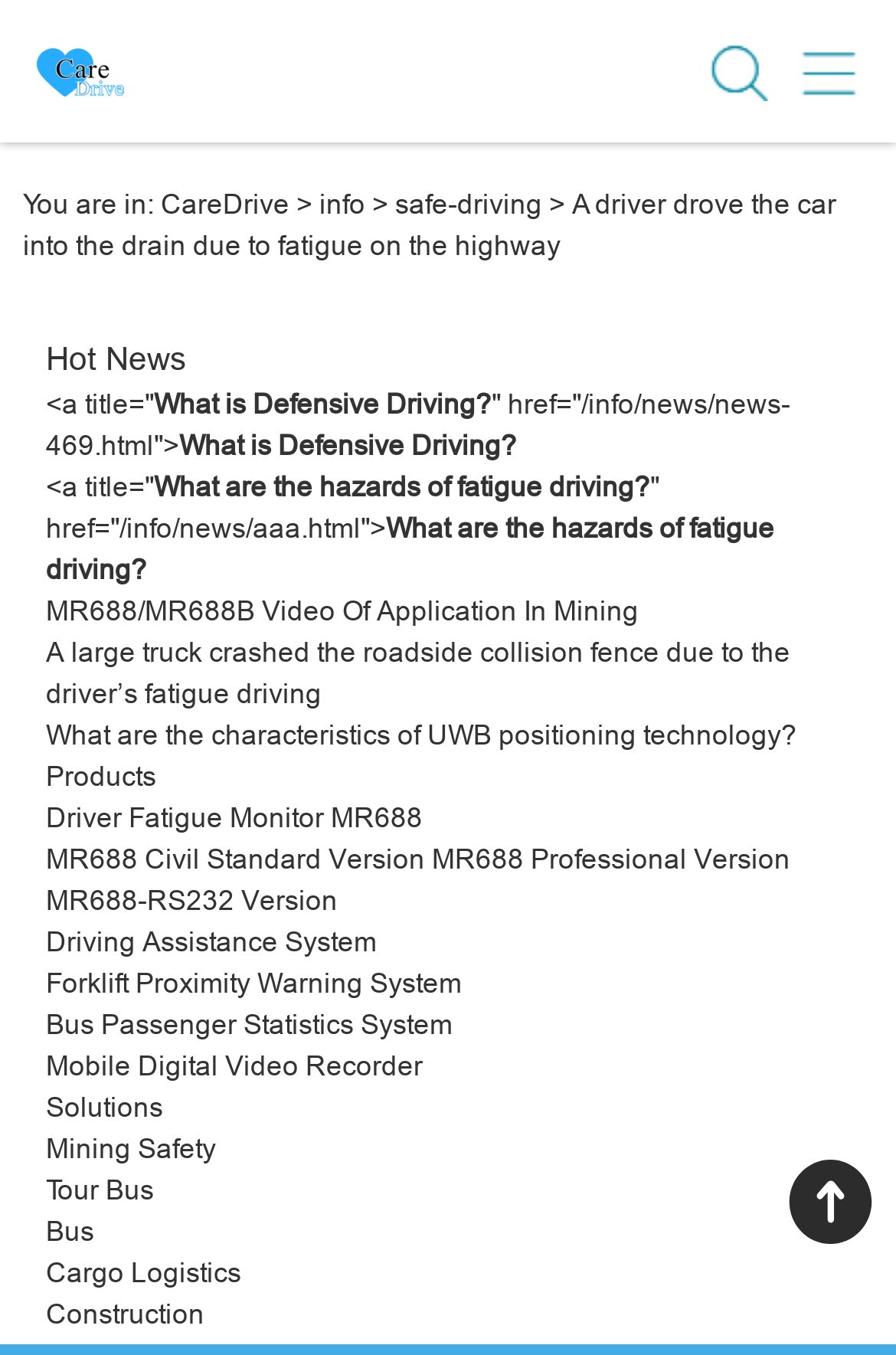Specify the bounding box coordinates of the element's region that should be clicked to achieve the following instruction: "Explore 'Driver Fatigue Monitor MR688' product". The bounding box coordinates consist of four float numbers between 0 and 1, in the format [left, top, right, bottom].

[0.051, 0.59, 0.472, 0.616]